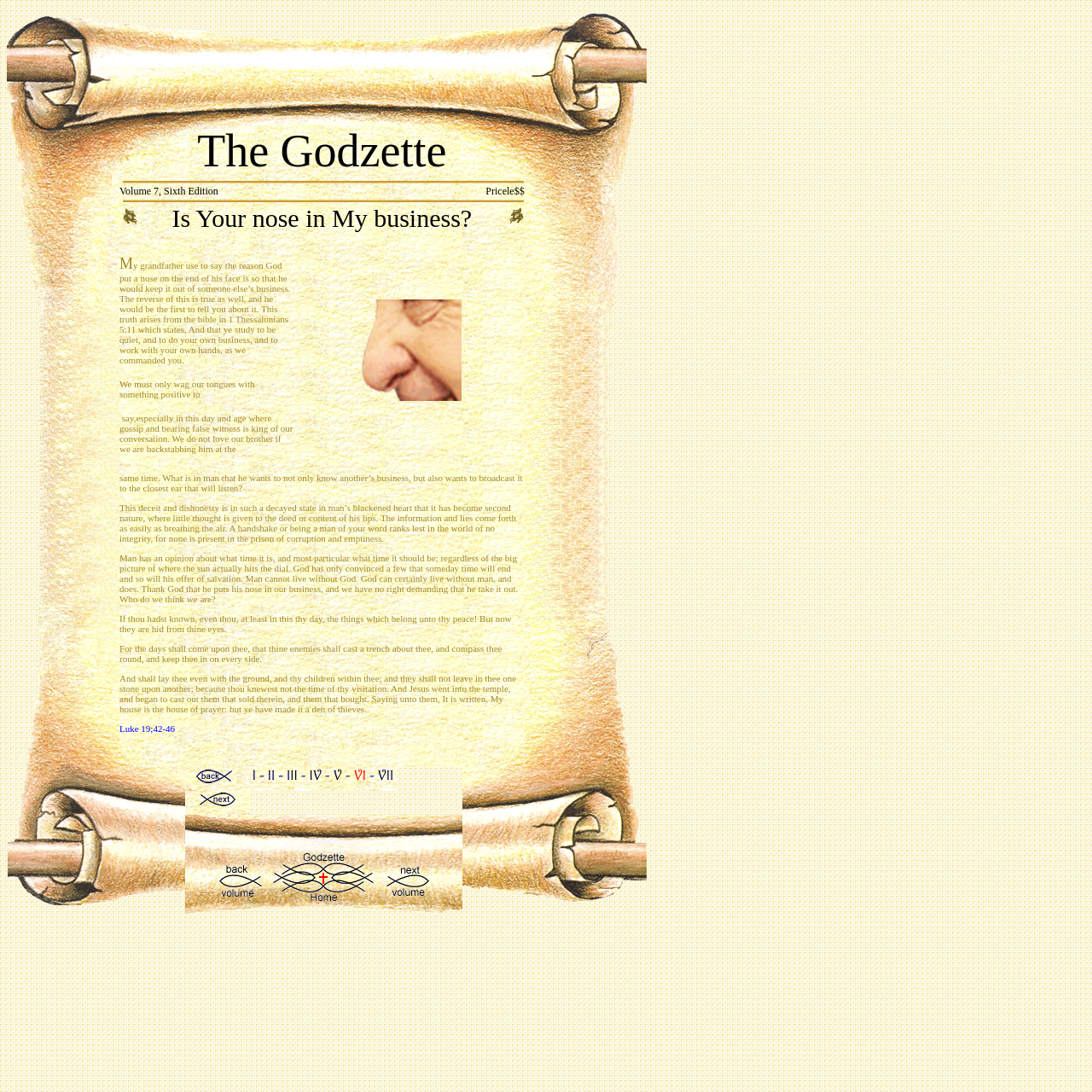Please locate the bounding box coordinates of the element that should be clicked to achieve the given instruction: "view the image".

[0.006, 0.006, 0.592, 0.114]